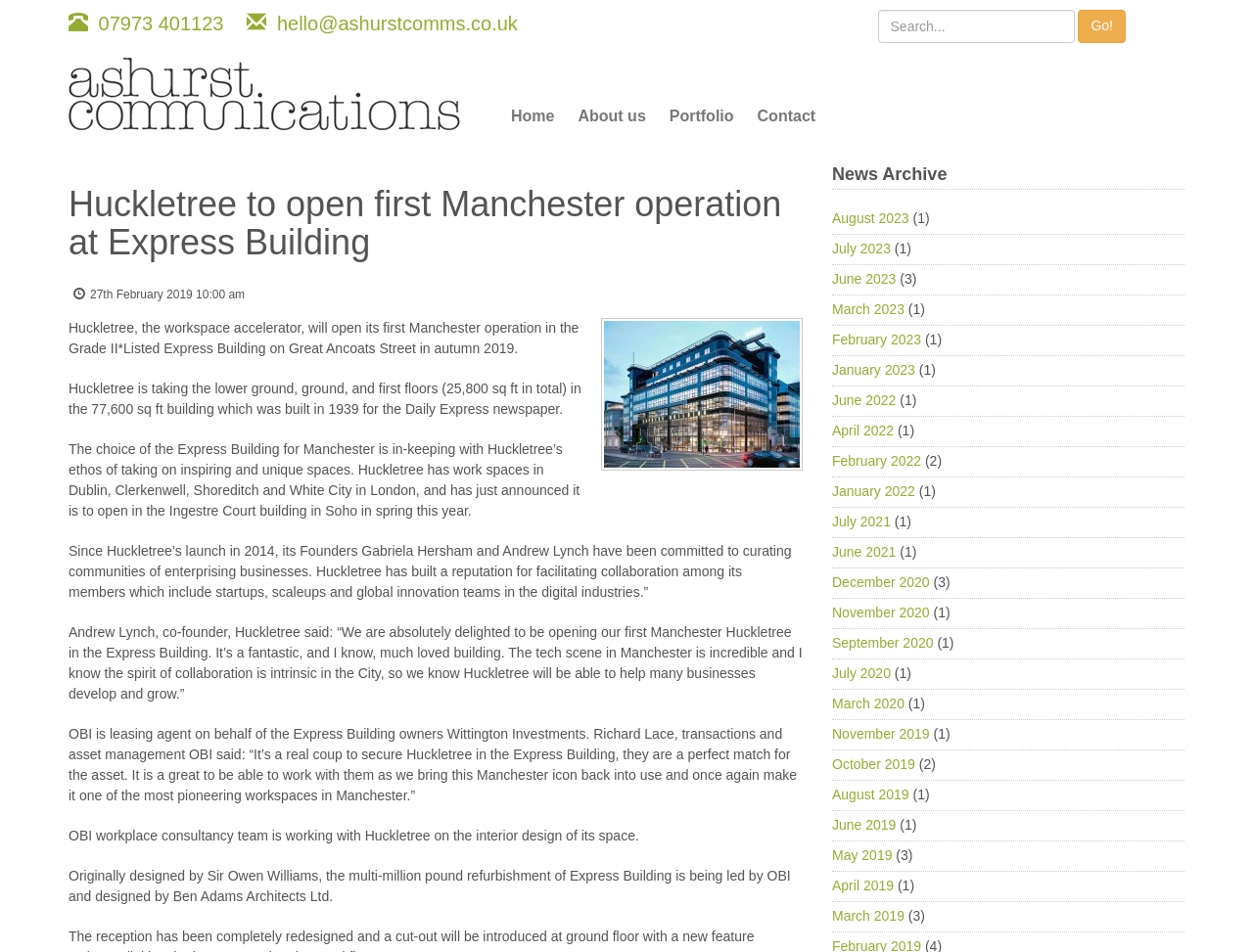Identify the bounding box coordinates for the element you need to click to achieve the following task: "Contact us". The coordinates must be four float values ranging from 0 to 1, formatted as [left, top, right, bottom].

[0.595, 0.101, 0.66, 0.142]